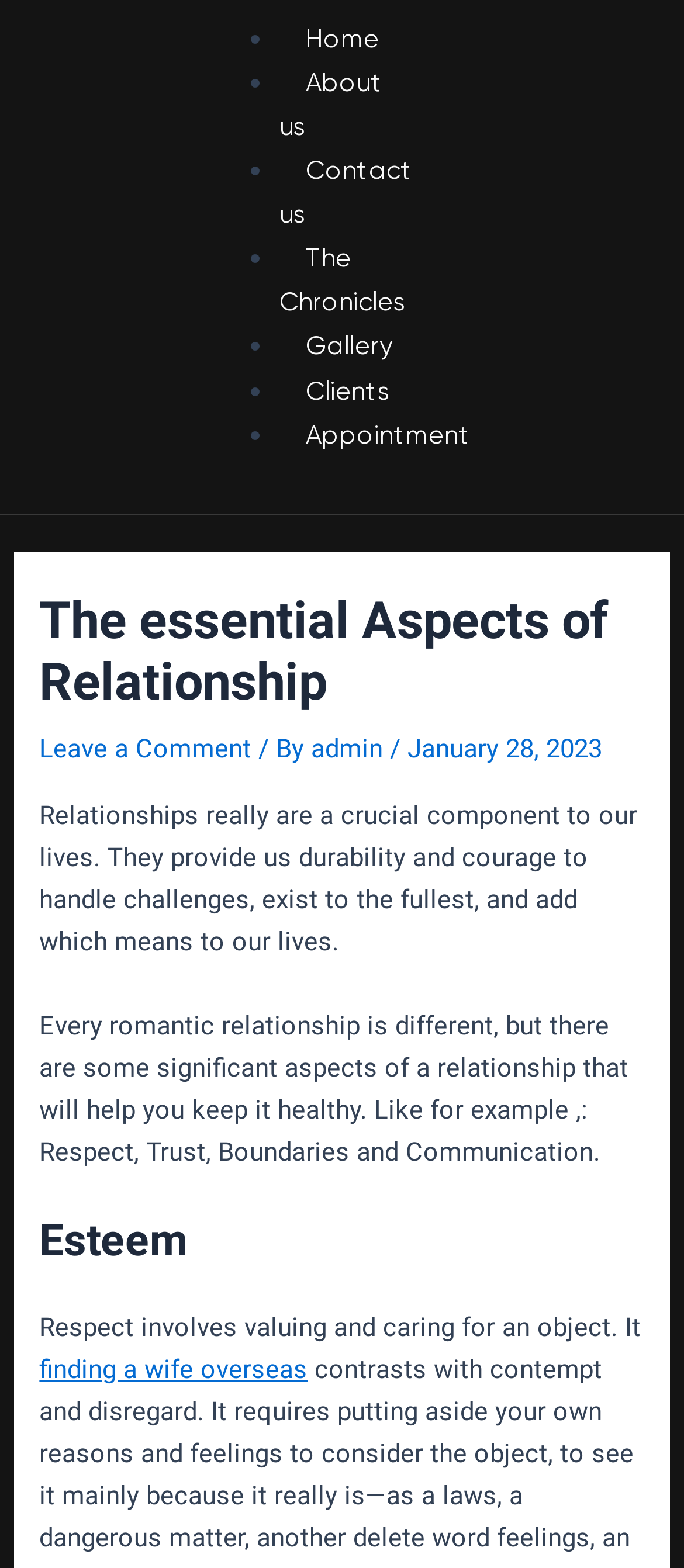Please extract the title of the webpage.

The essential Aspects of Relationship